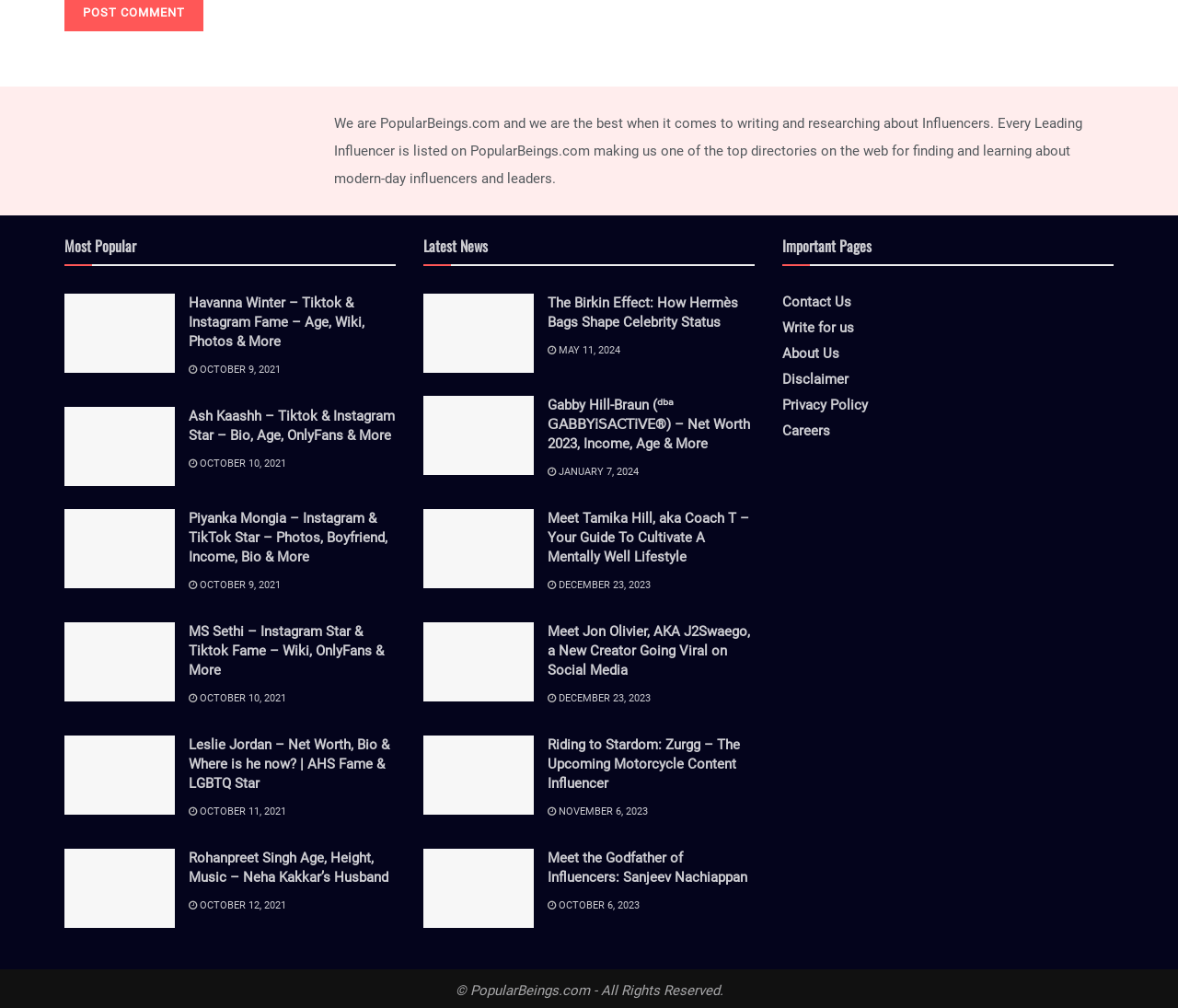Please identify the bounding box coordinates of the element I should click to complete this instruction: 'contact us'. The coordinates should be given as four float numbers between 0 and 1, like this: [left, top, right, bottom].

[0.664, 0.292, 0.723, 0.308]